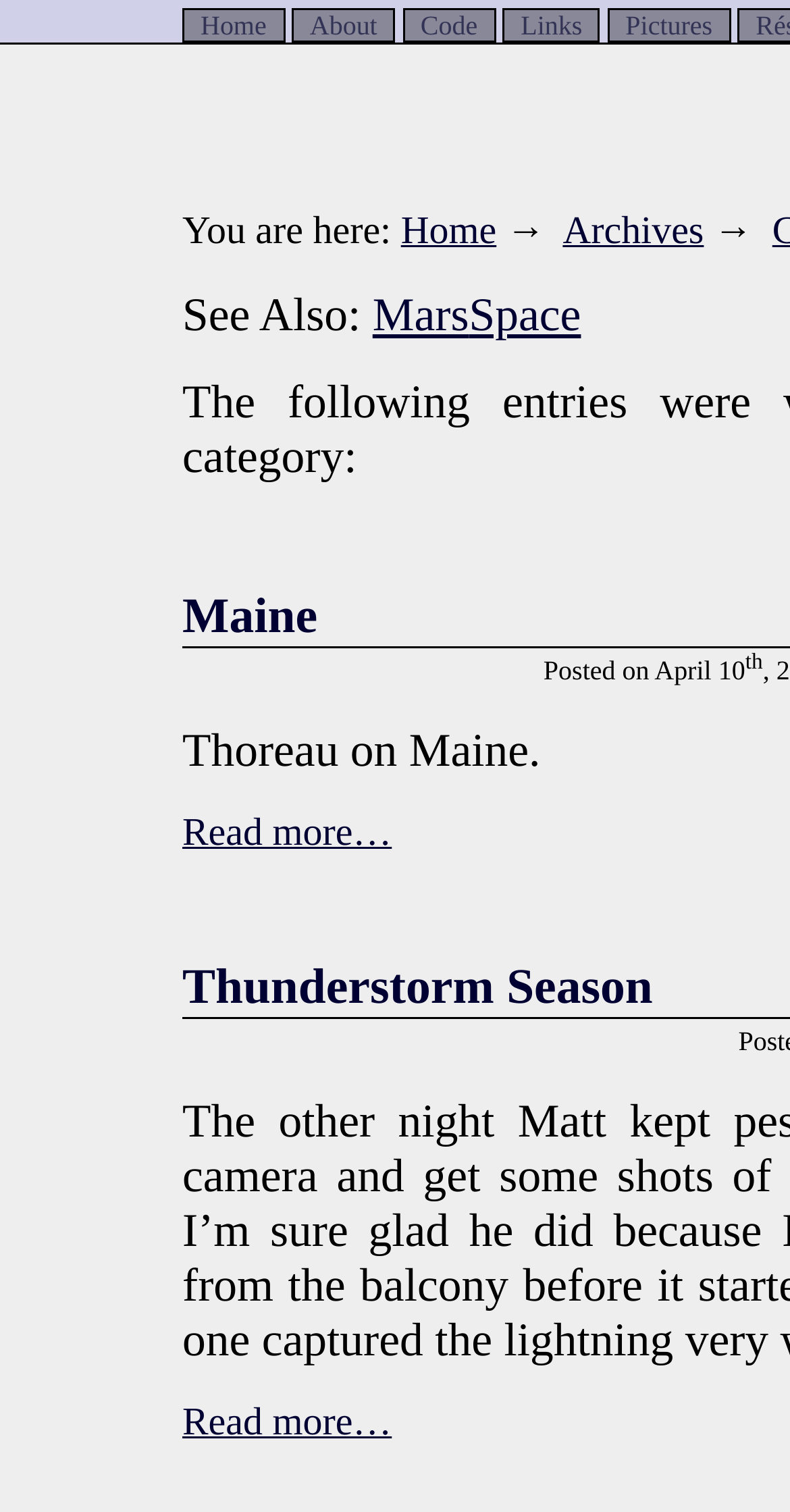Please identify the bounding box coordinates of the clickable region that I should interact with to perform the following instruction: "view archives". The coordinates should be expressed as four float numbers between 0 and 1, i.e., [left, top, right, bottom].

[0.712, 0.139, 0.891, 0.167]